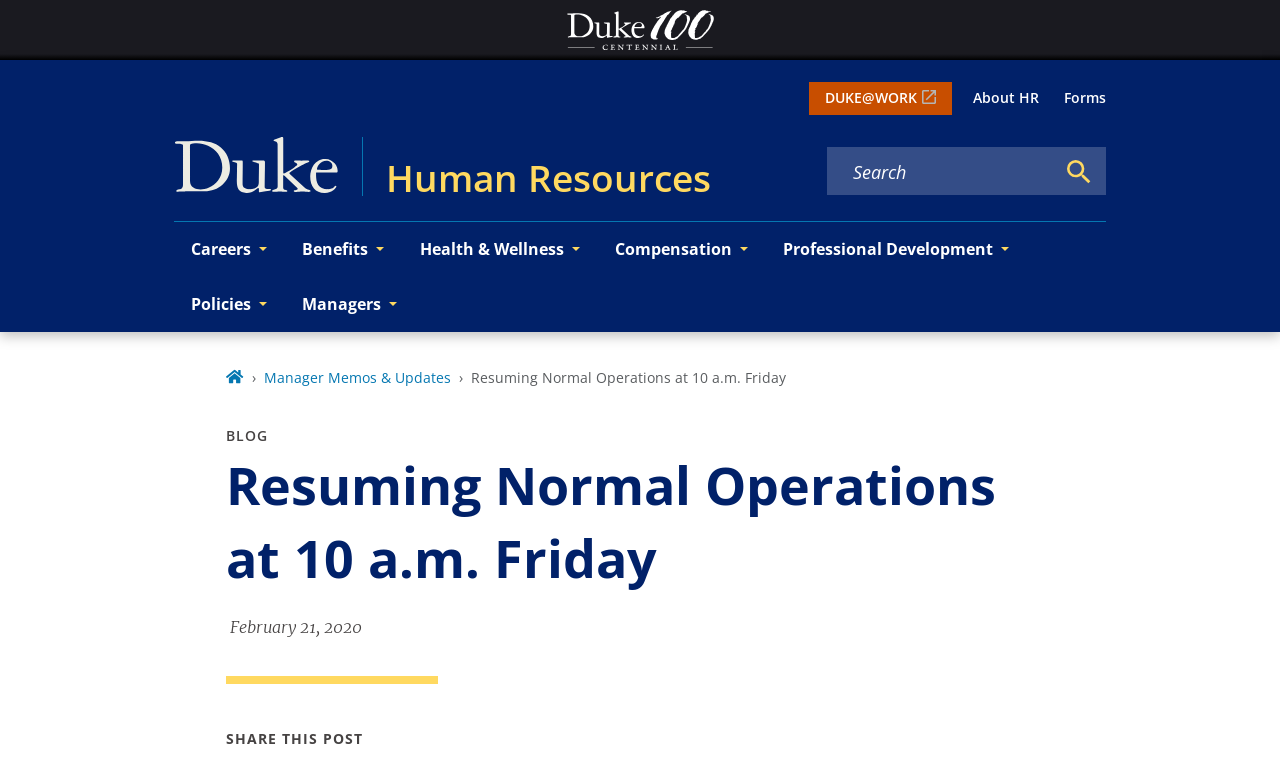Extract the main title from the webpage and generate its text.

Resuming Normal Operations at 10 a.m. Friday